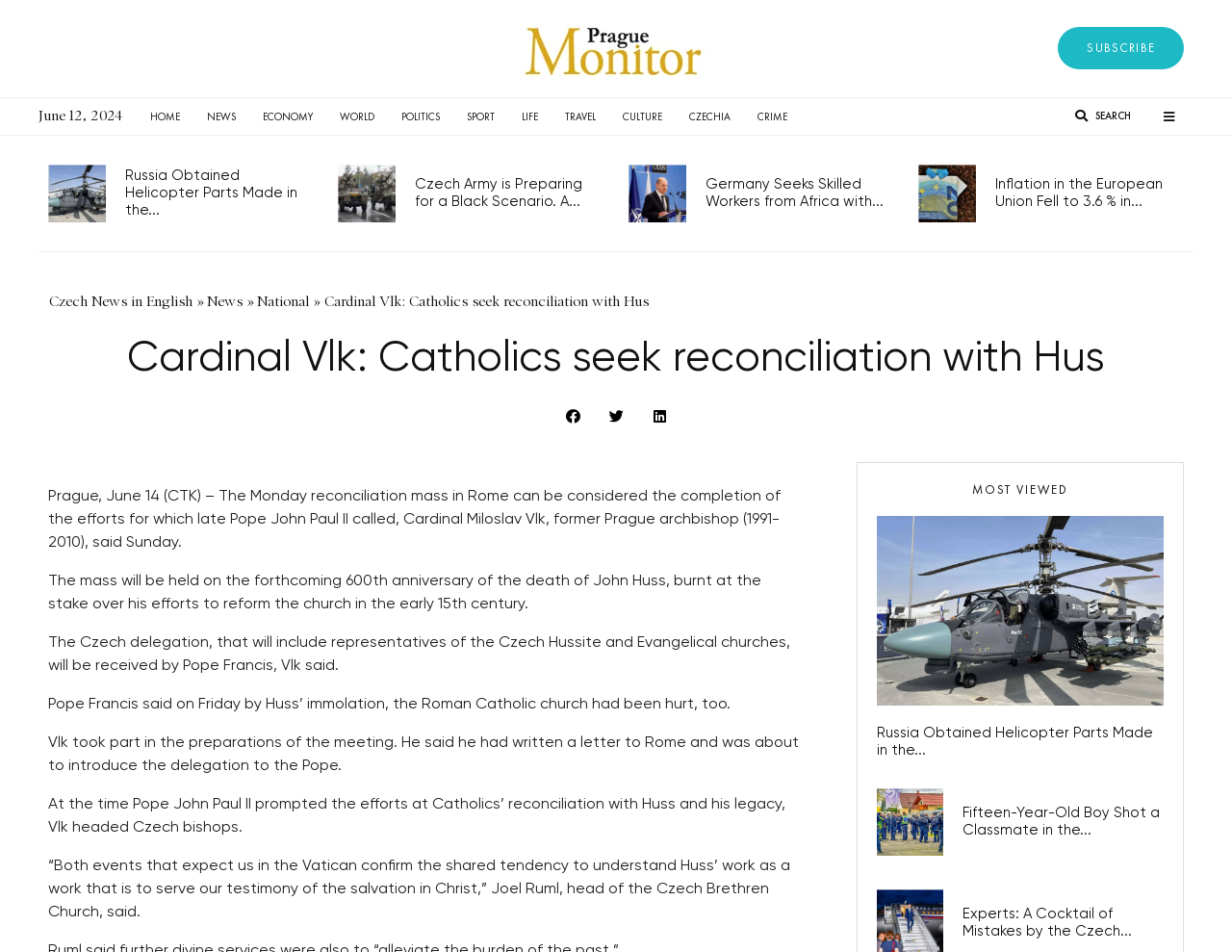Please mark the clickable region by giving the bounding box coordinates needed to complete this instruction: "Read the news article 'Cardinal Vlk: Catholics seek reconciliation with Hus'".

[0.039, 0.348, 0.961, 0.407]